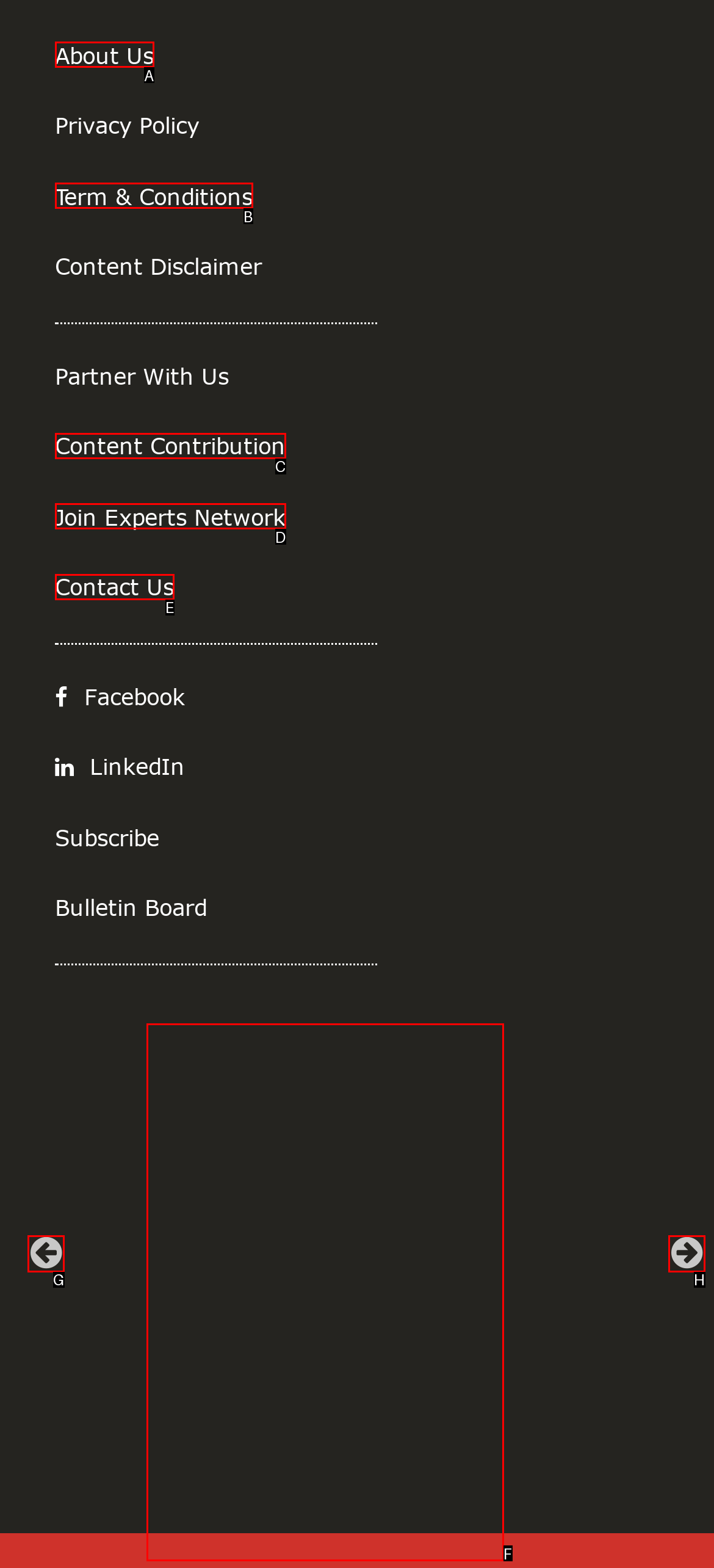Select the letter of the HTML element that best fits the description: About Us
Answer with the corresponding letter from the provided choices.

A